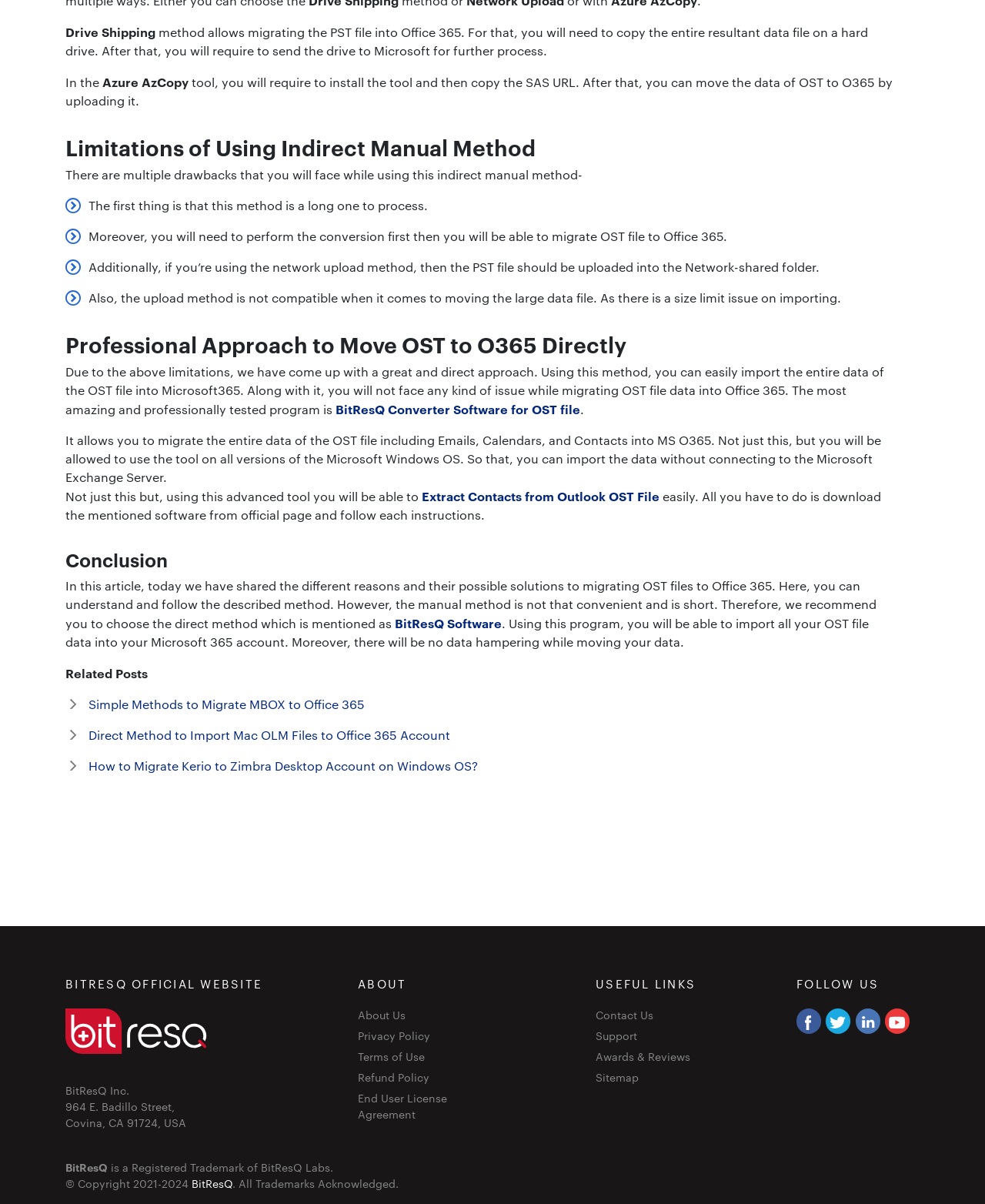Indicate the bounding box coordinates of the clickable region to achieve the following instruction: "Click the link a."

None